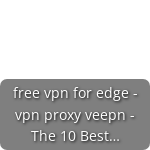What is the purpose of the article or resource? Please answer the question using a single word or phrase based on the image.

discussing best free VPN options